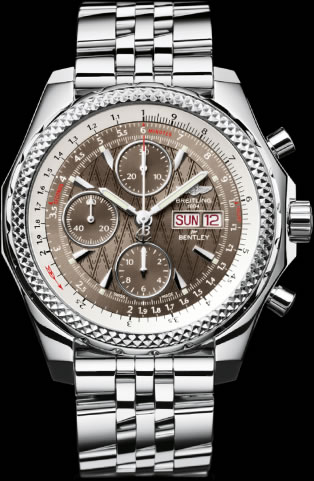Please provide a short answer using a single word or phrase for the question:
What is the material of the watch bracelet?

Stainless steel